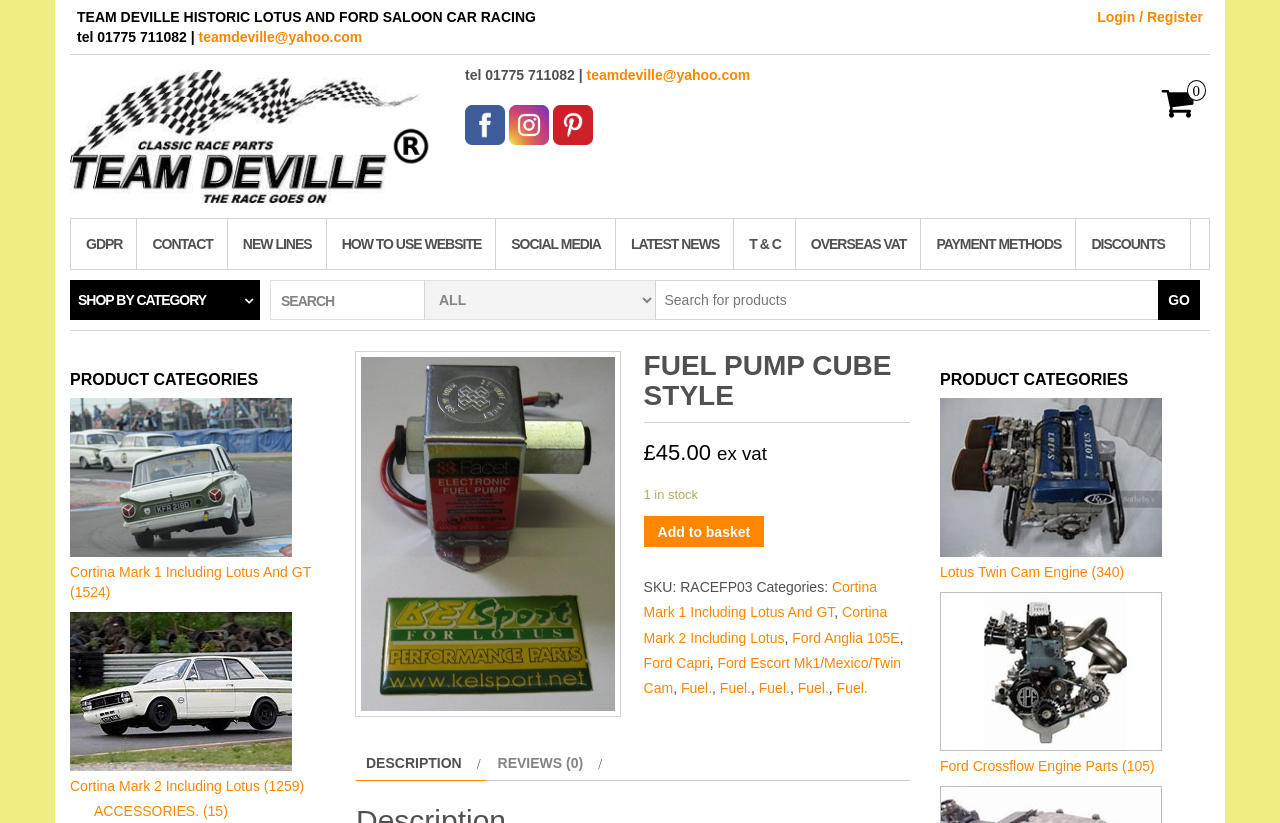Bounding box coordinates are specified in the format (top-left x, top-left y, bottom-right x, bottom-right y). All values are floating point numbers bounded between 0 and 1. Please provide the bounding box coordinate of the region this sentence describes: NEW LINES

[0.177, 0.266, 0.255, 0.326]